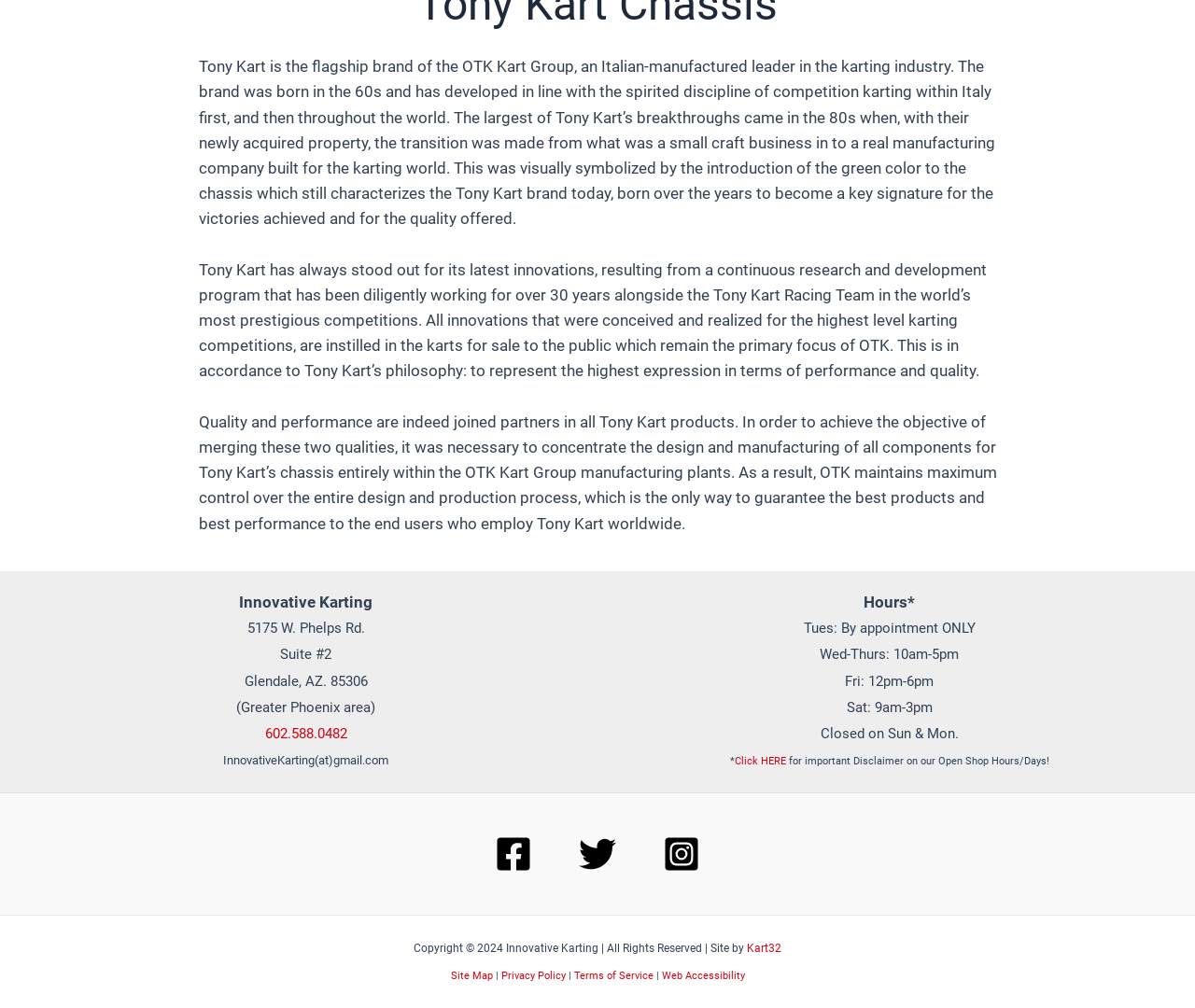Please find the bounding box for the UI component described as follows: "Terms of Service".

[0.48, 0.962, 0.546, 0.974]